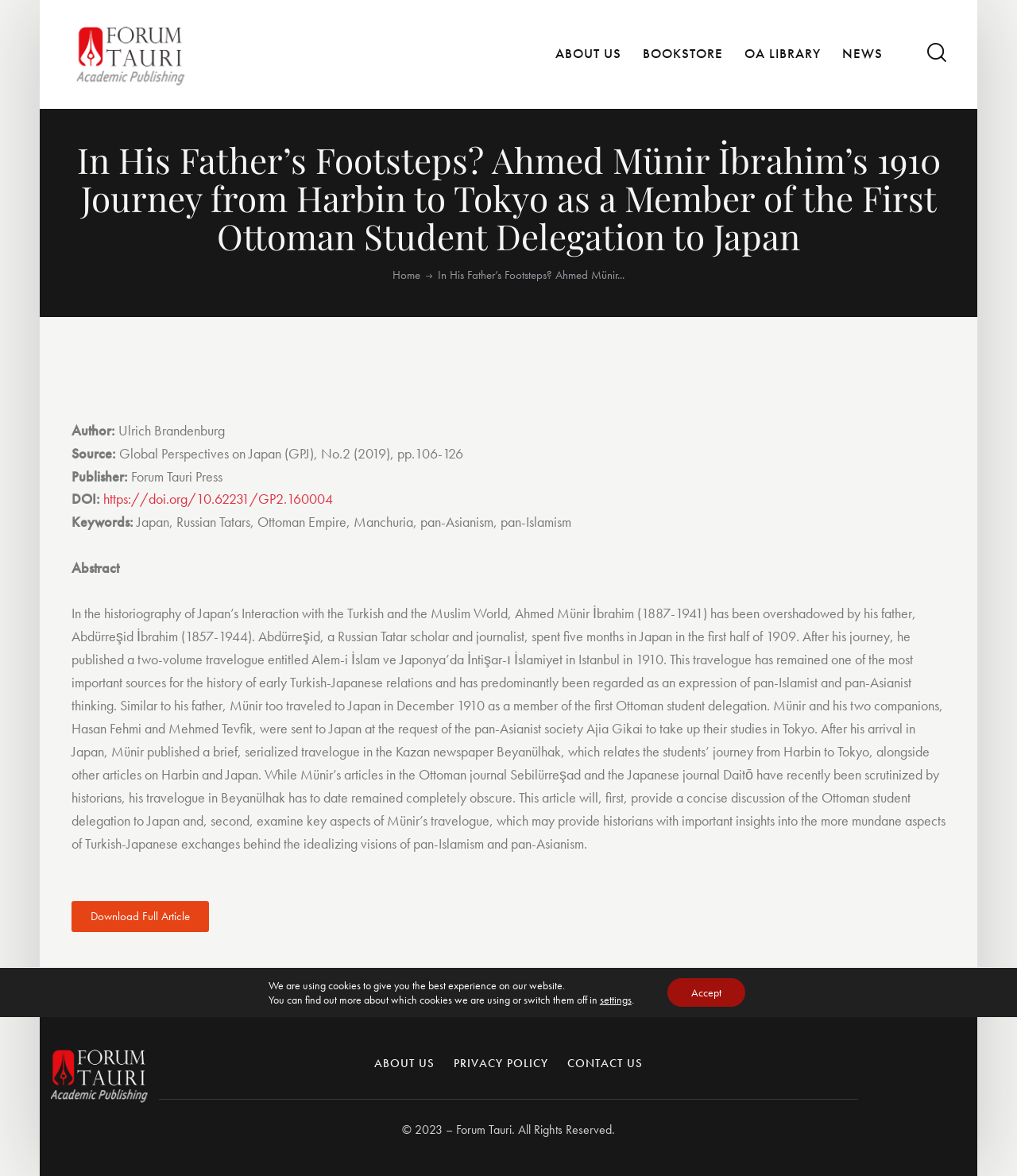Can you find and provide the main heading text of this webpage?

In His Father’s Footsteps? Ahmed Münir İbrahim’s 1910 Journey from Harbin to Tokyo as a Member of the First Ottoman Student Delegation to Japan